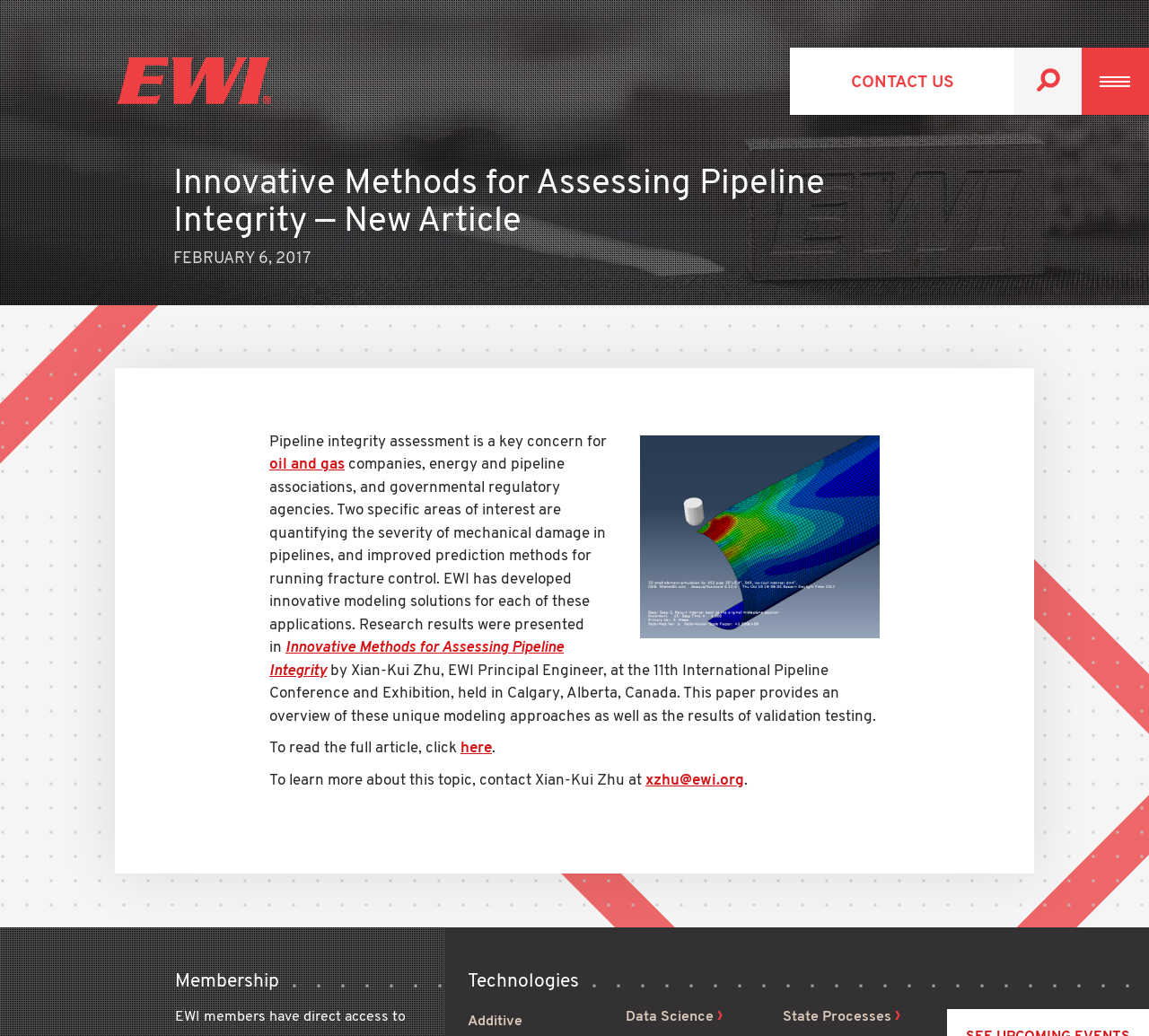Determine the bounding box coordinates of the clickable region to execute the instruction: "Learn more about data science". The coordinates should be four float numbers between 0 and 1, denoted as [left, top, right, bottom].

[0.544, 0.975, 0.629, 0.989]